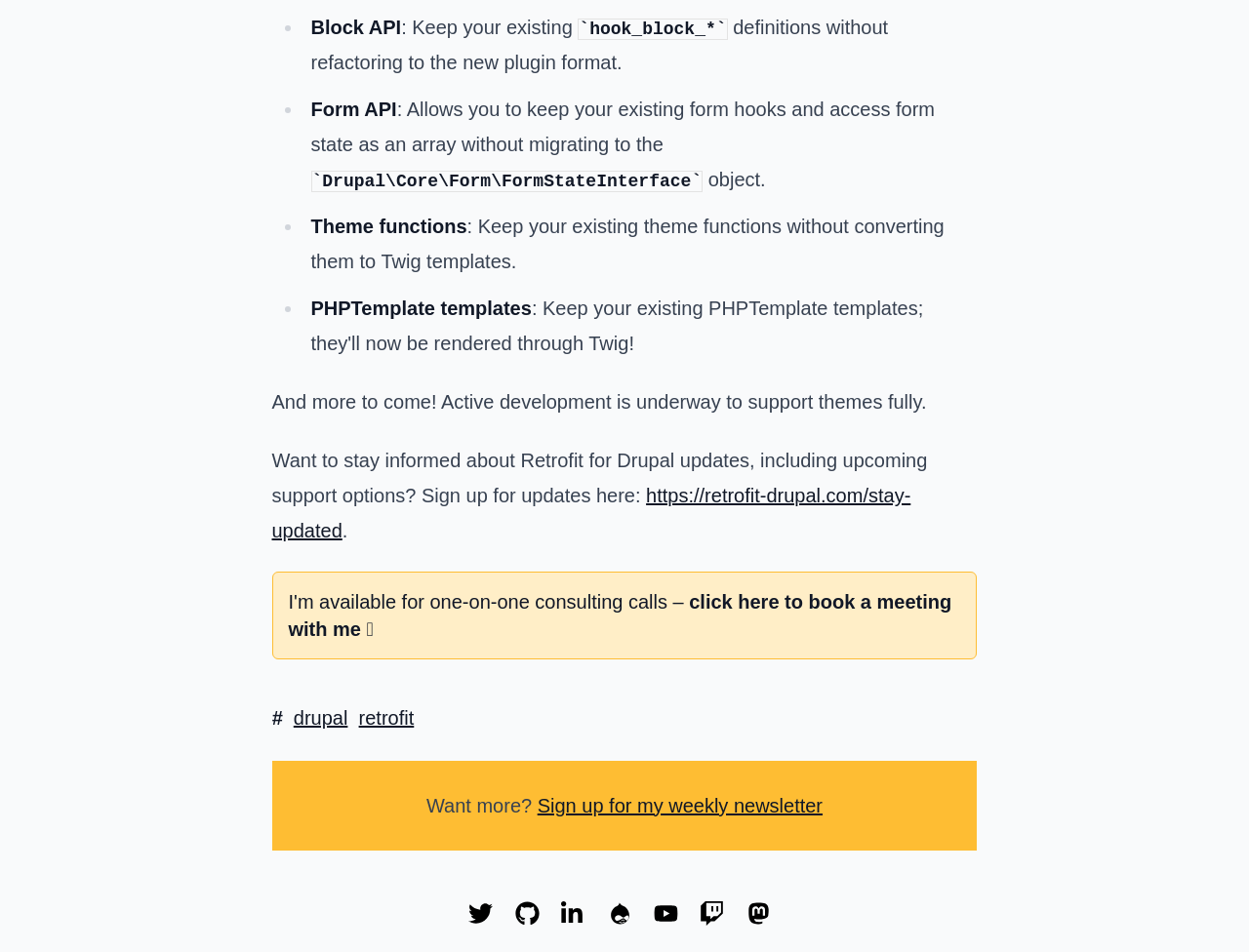Answer the question below in one word or phrase:
What is the main purpose of Retrofit for Drupal?

Support existing APIs